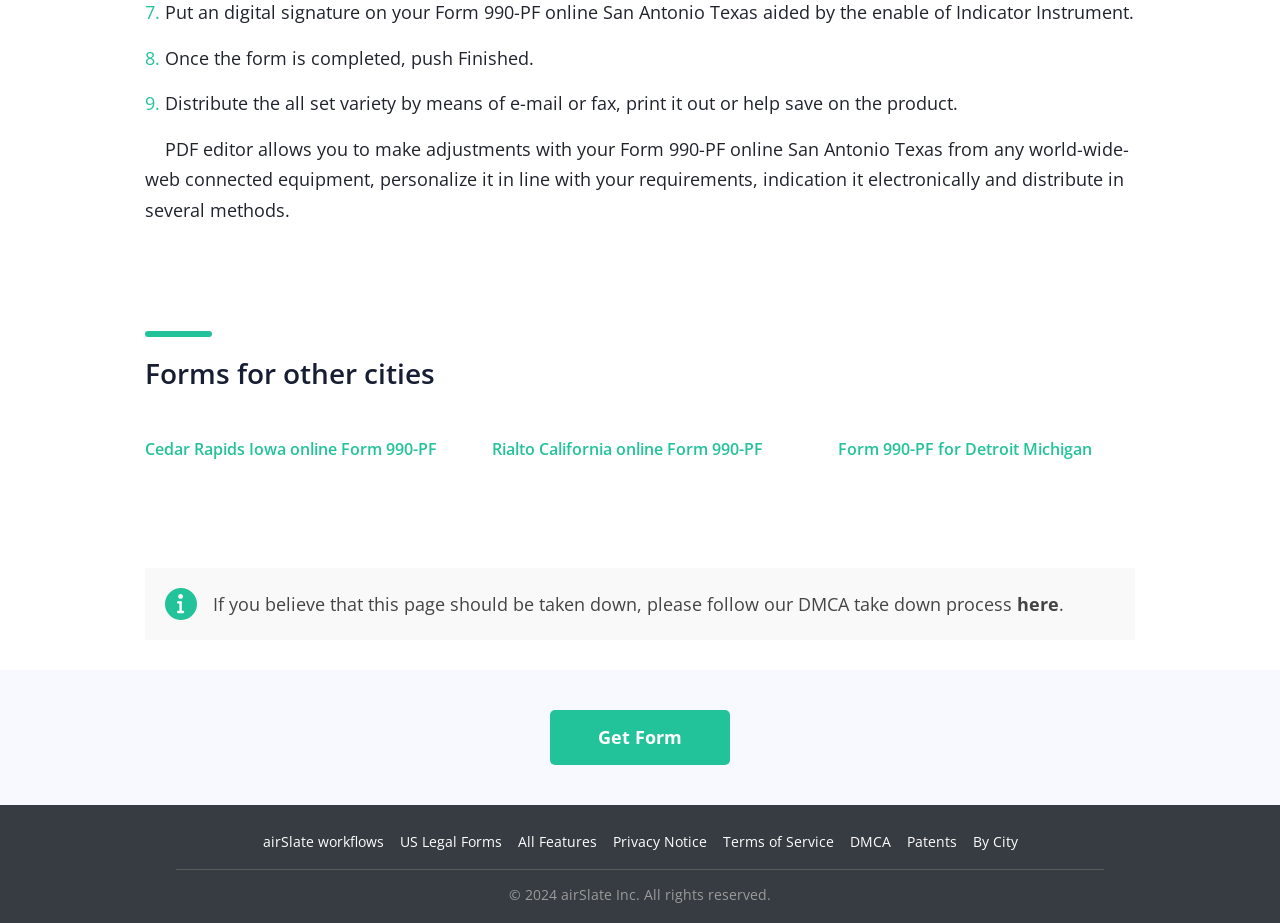Please predict the bounding box coordinates of the element's region where a click is necessary to complete the following instruction: "View forms for Cedar Rapids Iowa". The coordinates should be represented by four float numbers between 0 and 1, i.e., [left, top, right, bottom].

[0.09, 0.445, 0.361, 0.55]